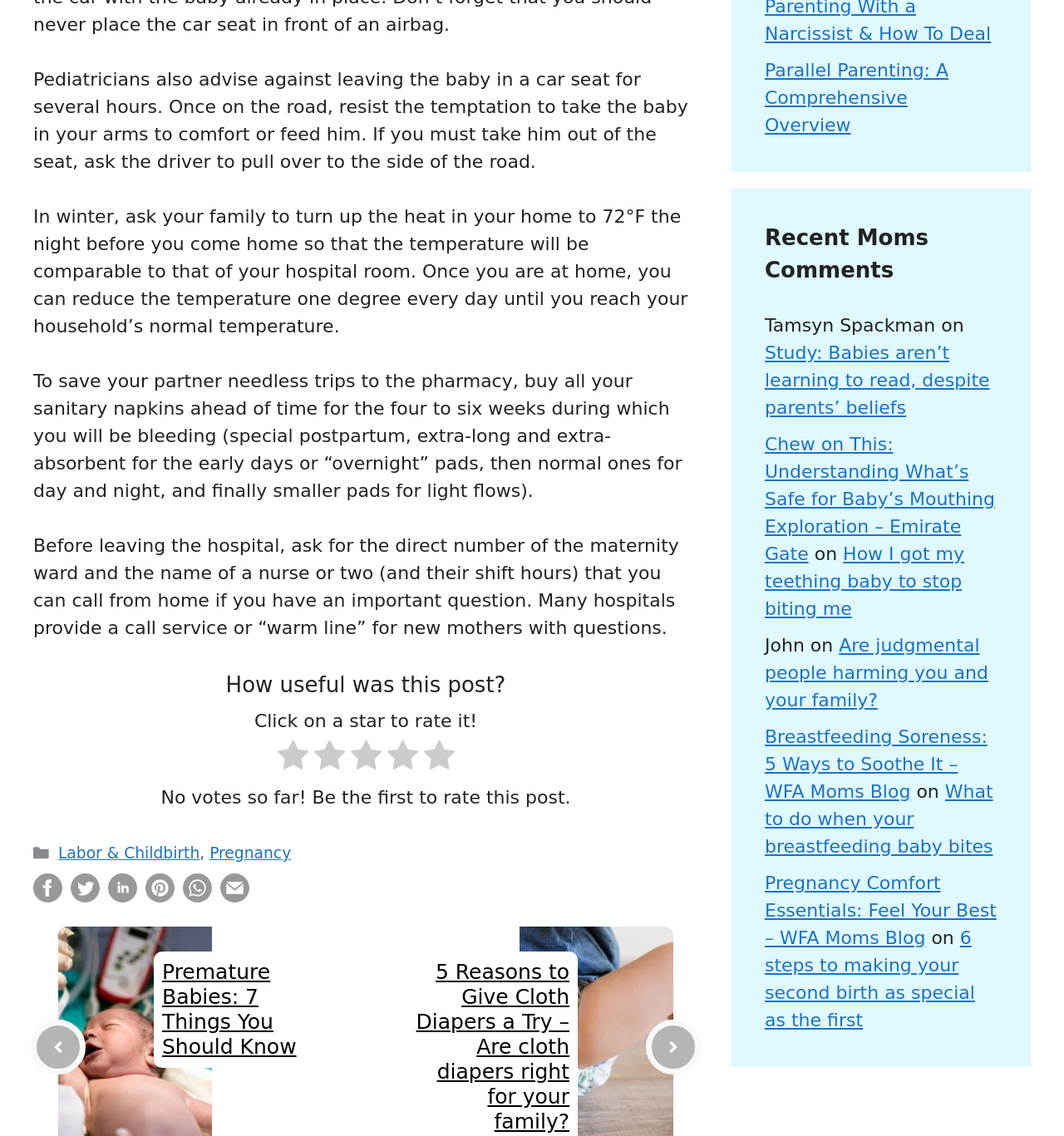Can you pinpoint the bounding box coordinates for the clickable element required for this instruction: "Rate this post"? The coordinates should be four float numbers between 0 and 1, i.e., [left, top, right, bottom].

[0.212, 0.592, 0.475, 0.614]